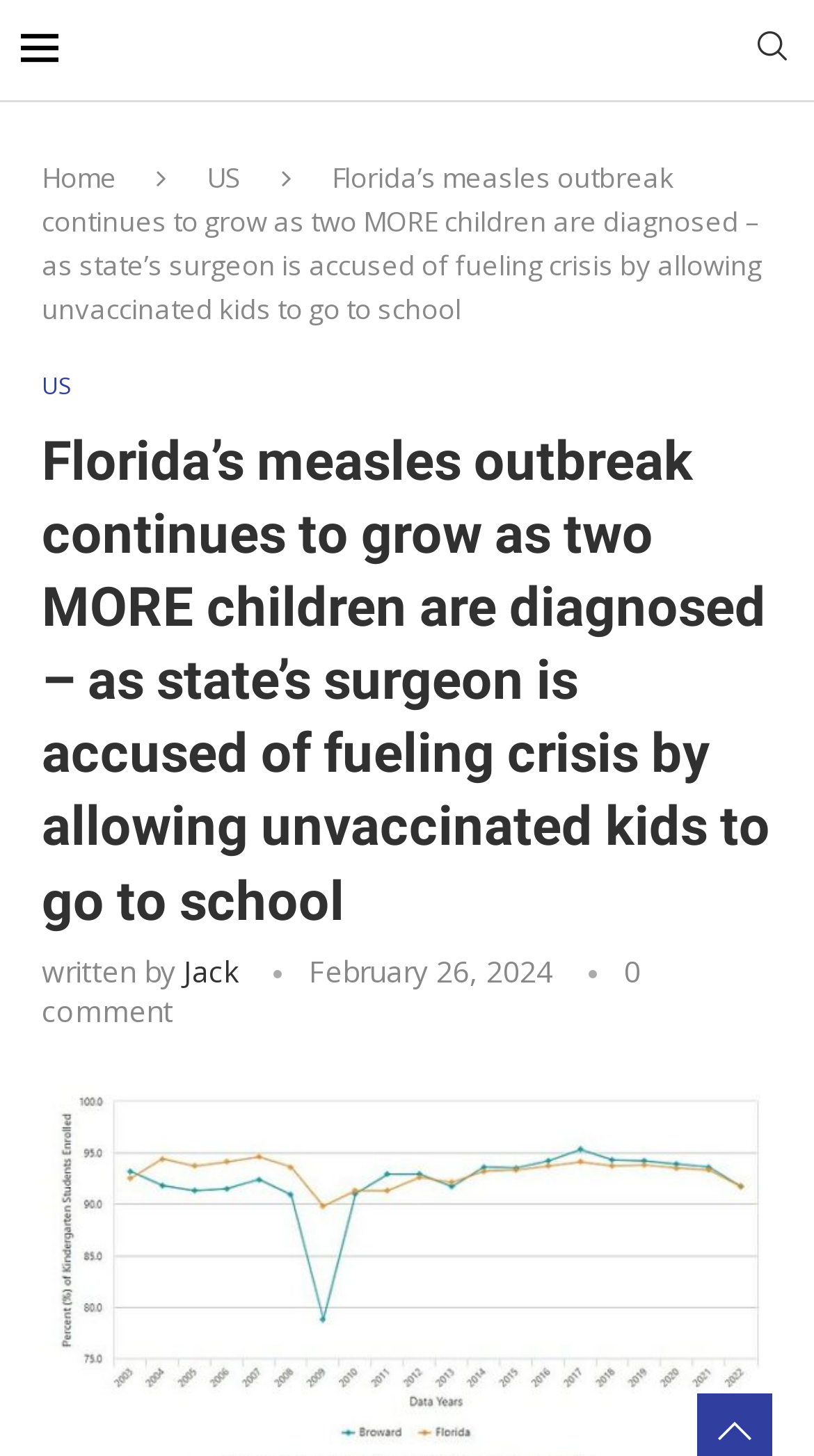Construct a comprehensive description capturing every detail on the webpage.

The webpage appears to be a news article about a measles outbreak in Florida. At the top left of the page, there is an image, and next to it, a link to "WhatsNew2Day" with an accompanying image. On the top right, there is a link to "Search". Below these elements, there are links to "Home" and "US" on the left and right sides, respectively.

The main content of the page is a news article with a heading that reads "Florida’s measles outbreak continues to grow as two MORE children are diagnosed – as state’s surgeon is accused of fueling crisis by allowing unvaccinated kids to go to school". This heading spans almost the entire width of the page. Below the heading, there is a link to "US" and then a static text that reads "written by" followed by a link to the author's name, "Jack". Next to the author's name, there is a timestamp that reads "February 26, 2024". 

Further down, there is a static text that reads "0 comment". Below this, there is a link to a related article or content, "Vaccination rates in children entering kindergarten in Broward County compared to the rest of Florida, where measles is increasing". This link takes up almost the entire width of the page, similar to the heading.